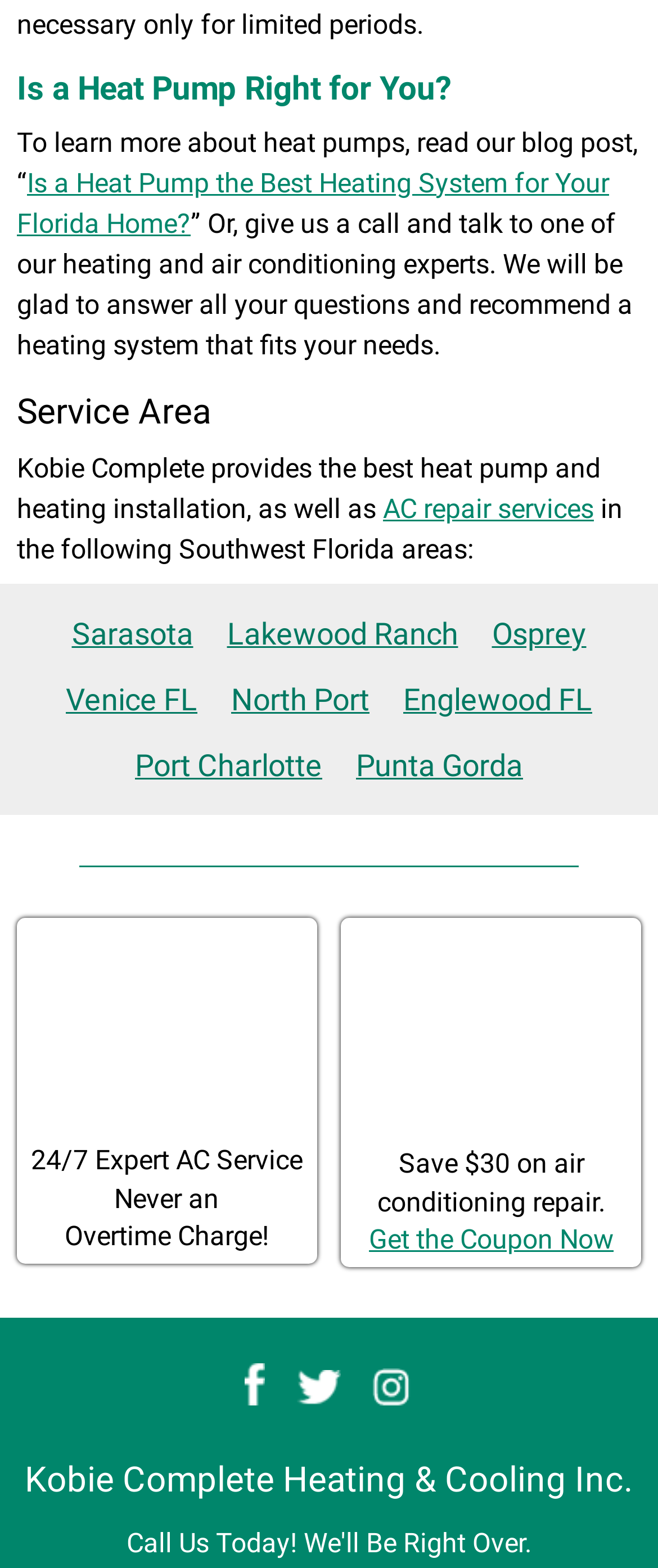Provide the bounding box coordinates for the UI element described in this sentence: "alt="$30 off AC Service Graphic"". The coordinates should be four float values between 0 and 1, i.e., [left, top, right, bottom].

[0.532, 0.596, 0.961, 0.725]